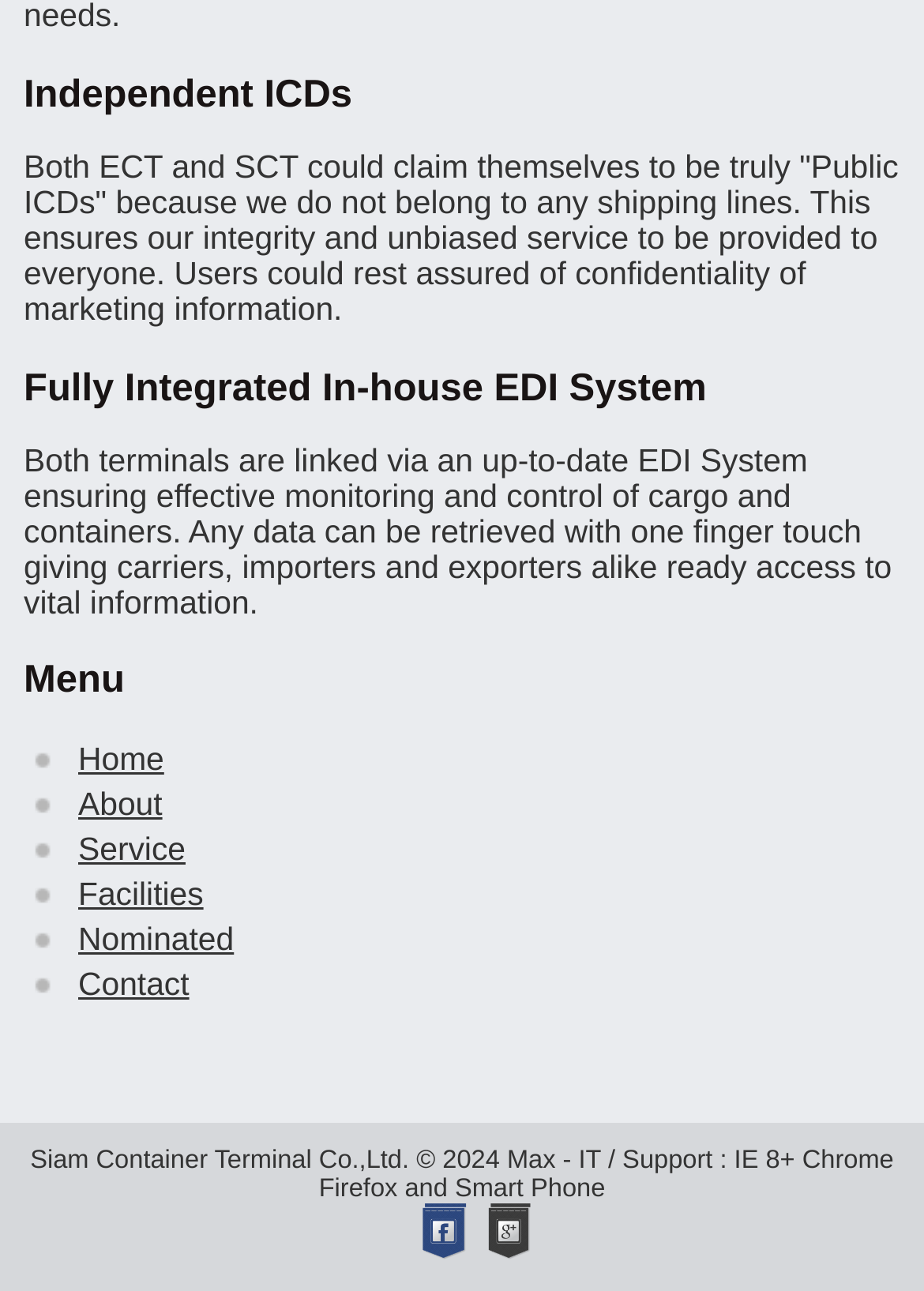What is the name of the company?
Answer the question with a single word or phrase by looking at the picture.

Siam Container Terminal Co.,Ltd.